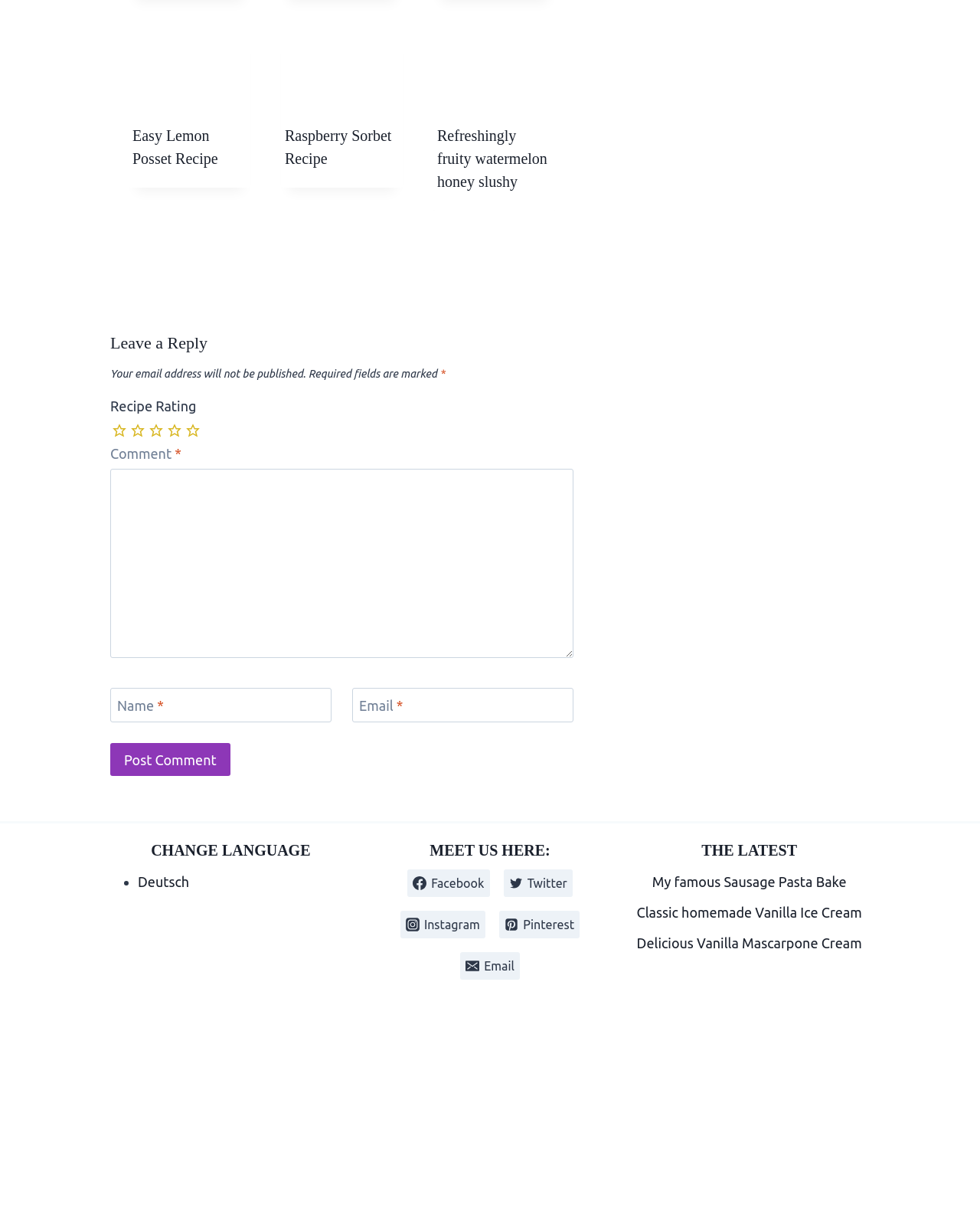Please specify the bounding box coordinates of the clickable region necessary for completing the following instruction: "Click the 'Post Comment' button". The coordinates must consist of four float numbers between 0 and 1, i.e., [left, top, right, bottom].

[0.112, 0.609, 0.235, 0.636]